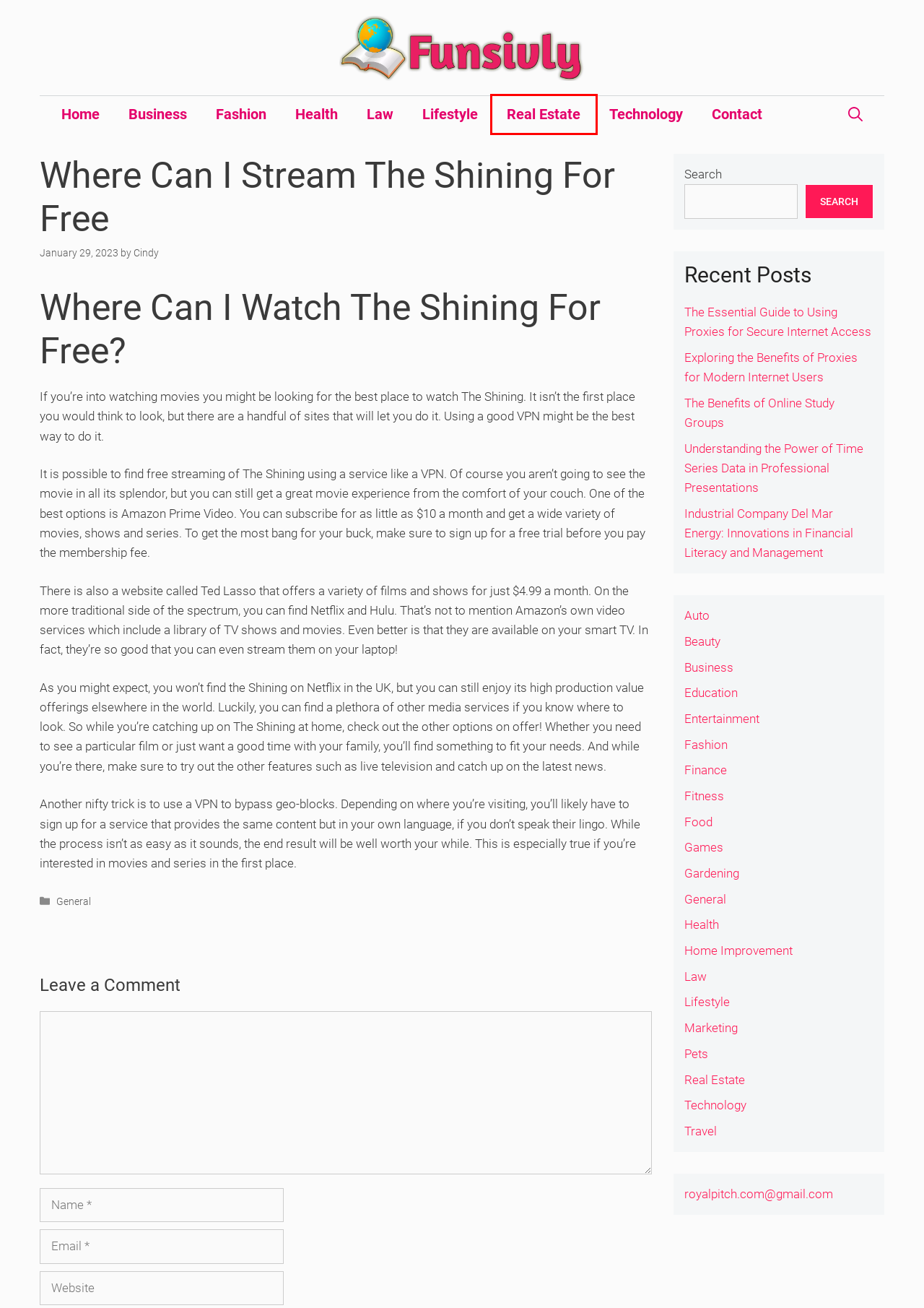Using the screenshot of a webpage with a red bounding box, pick the webpage description that most accurately represents the new webpage after the element inside the red box is clicked. Here are the candidates:
A. Real Estate - Funsivly
B. Home Improvement - Funsivly
C. Travel - Funsivly
D. Marketing - Funsivly
E. Industrial Company Del Mar Energy: Innovations In Financial Literacy And Management - Funsivly
F. Entertainment - Funsivly
G. Beauty - Funsivly
H. Funsivly - Get Latest Information From Around The Globe

A